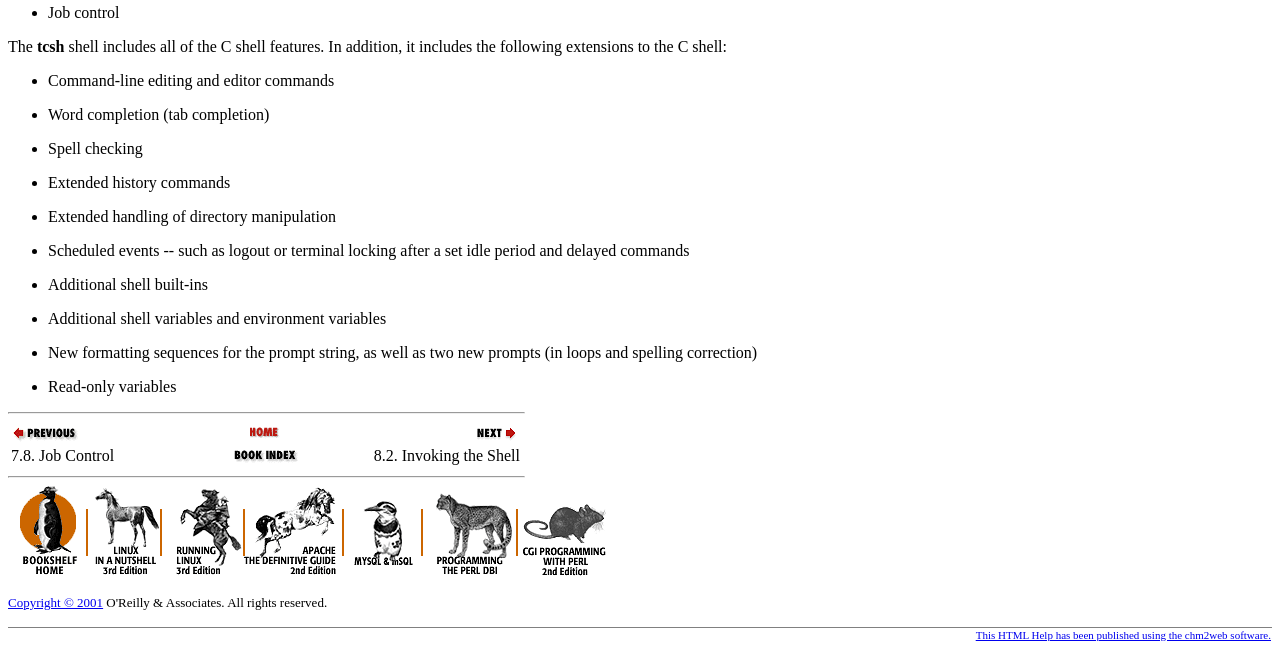What is the title of the current section?
Give a one-word or short phrase answer based on the image.

Job Control